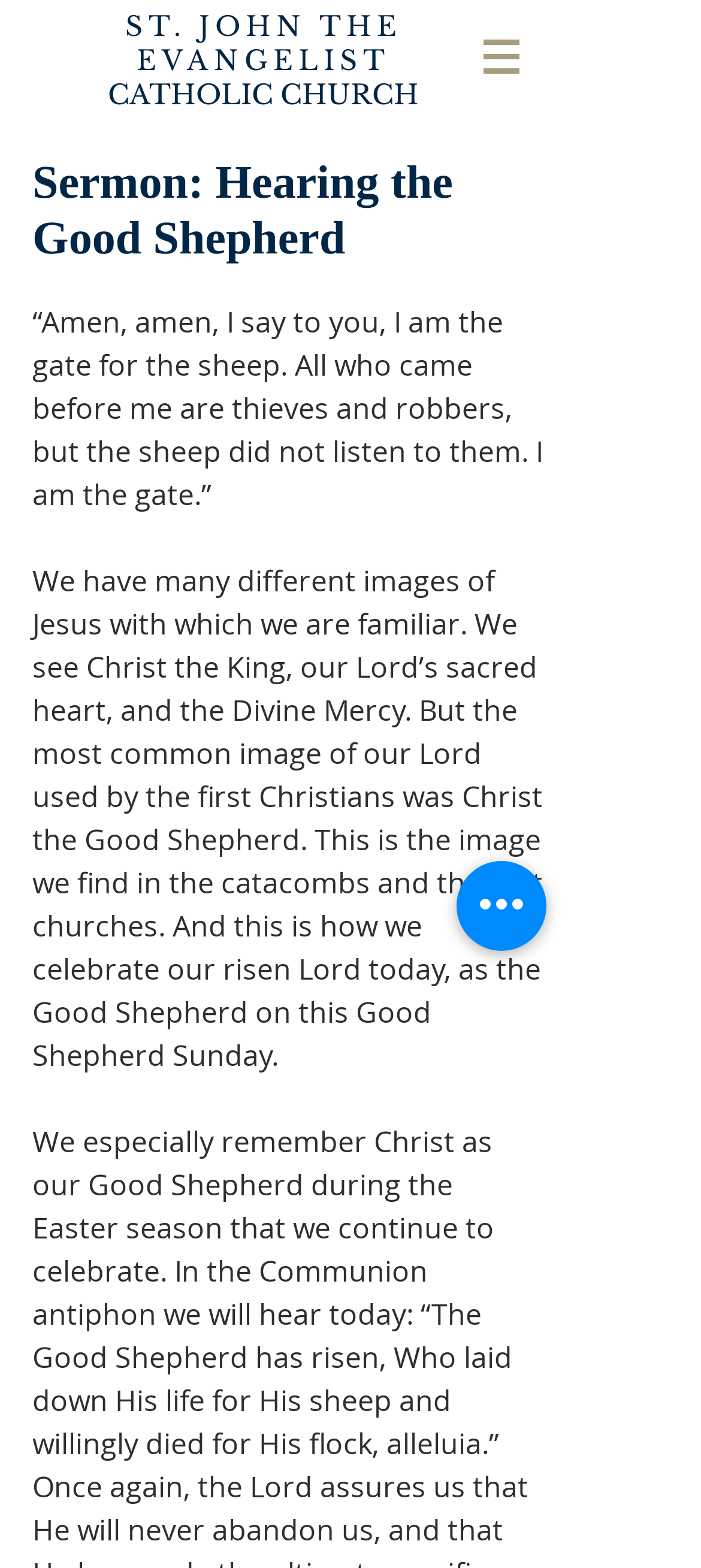Predict the bounding box coordinates for the UI element described as: "aria-label="Quick actions"". The coordinates should be four float numbers between 0 and 1, presented as [left, top, right, bottom].

[0.651, 0.549, 0.779, 0.606]